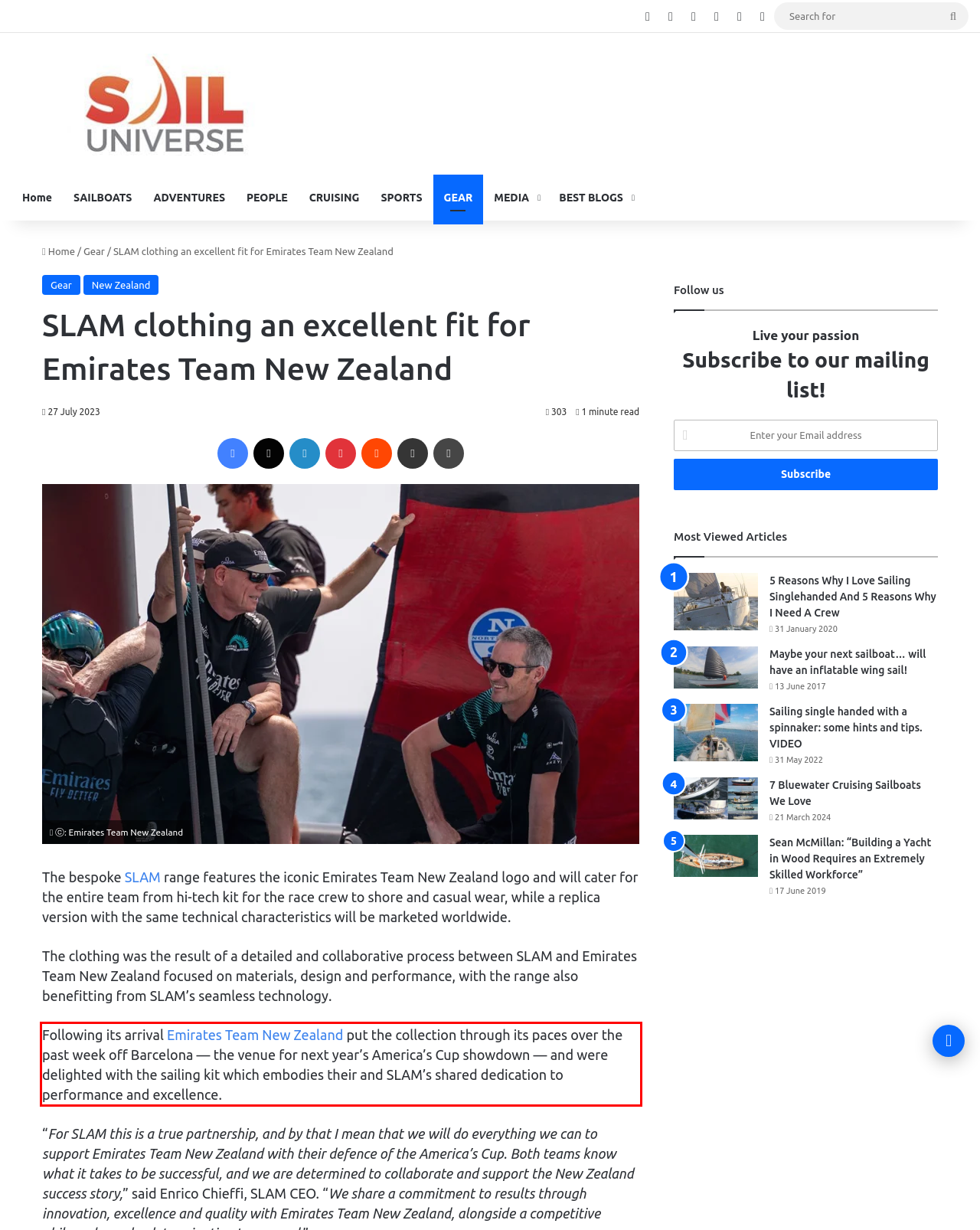You are provided with a screenshot of a webpage containing a red bounding box. Please extract the text enclosed by this red bounding box.

Following its arrival Emirates Team New Zealand put the collection through its paces over the past week off Barcelona — the venue for next year’s America’s Cup showdown — and were delighted with the sailing kit which embodies their and SLAM’s shared dedication to performance and excellence.